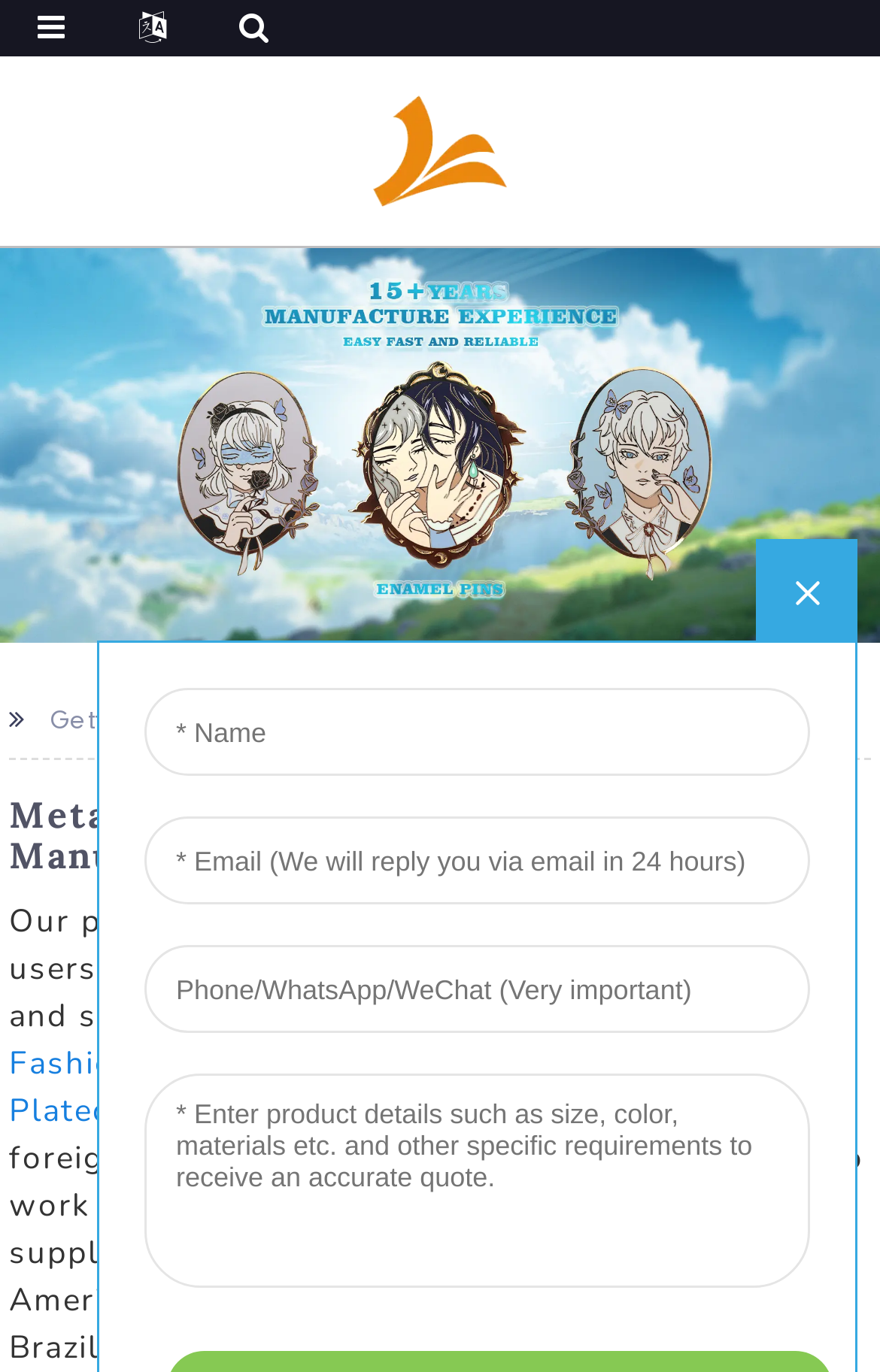Identify the bounding box for the UI element described as: "Pins Custom Hera He". The coordinates should be four float numbers between 0 and 1, i.e., [left, top, right, bottom].

[0.372, 0.759, 0.769, 0.79]